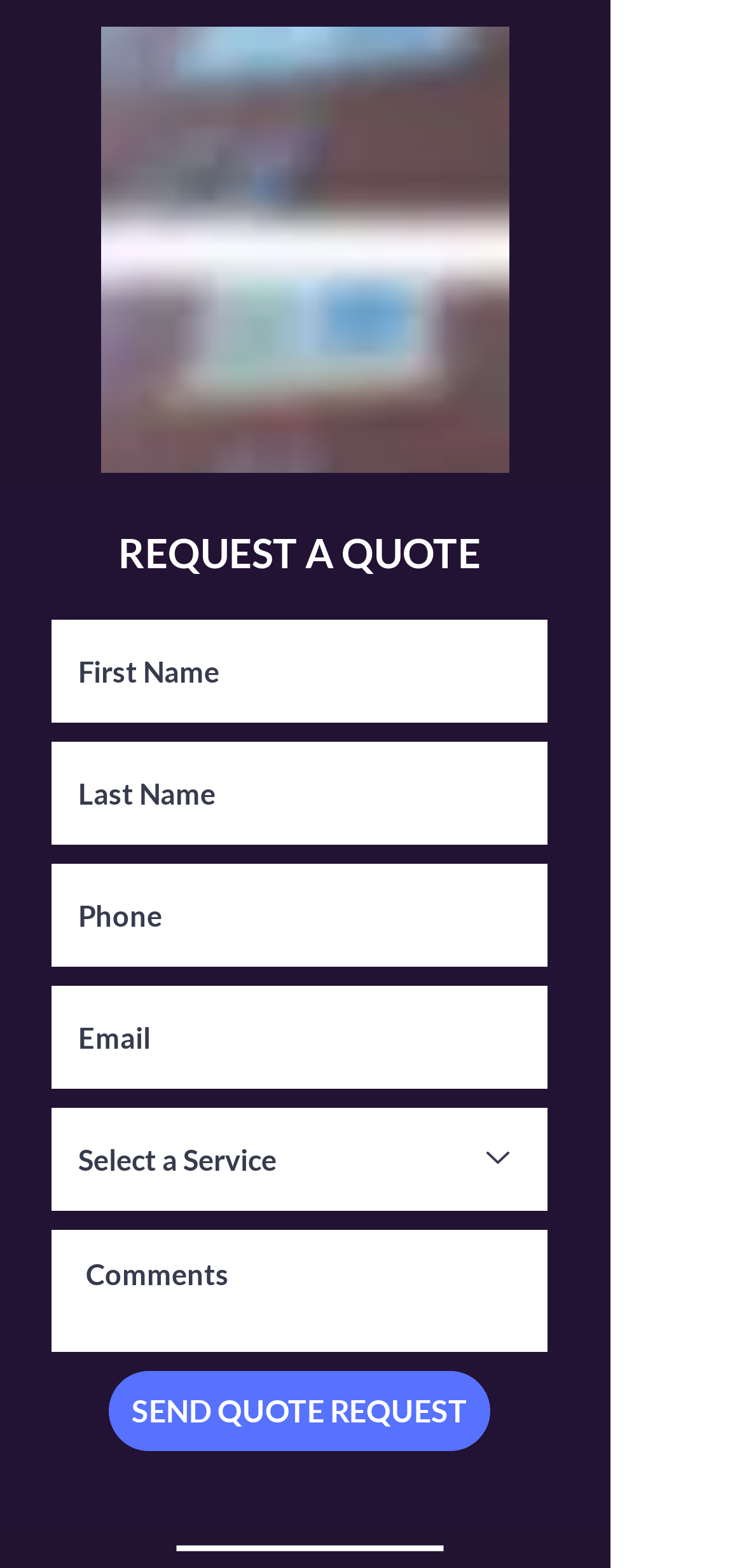What is the purpose of the form on the webpage?
Please respond to the question with a detailed and informative answer.

The heading 'REQUEST A QUOTE' above the form and the button 'SEND QUOTE REQUEST' at the bottom of the form indicate that the purpose of the form is to request a quote for a service.